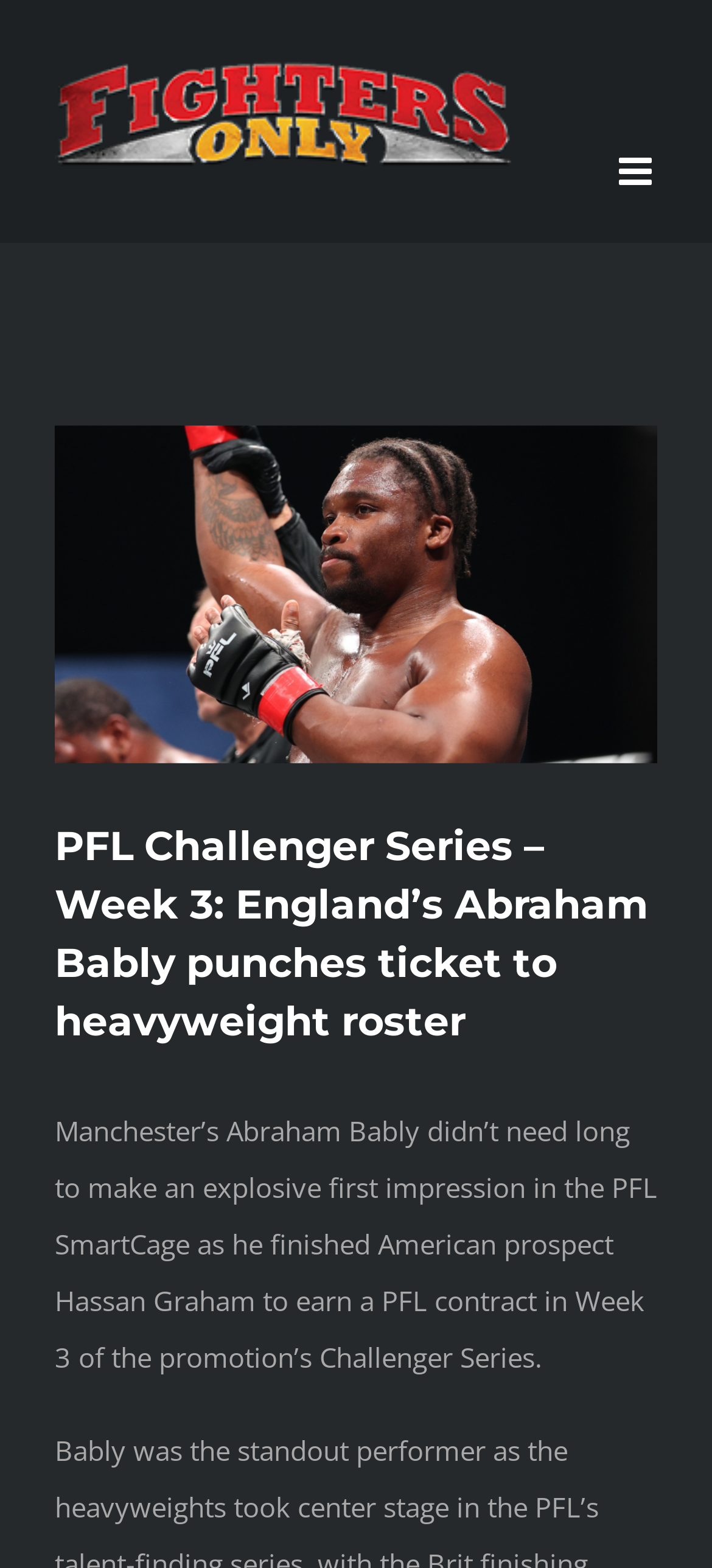What is the function of the ' Go to Top' button?
From the details in the image, provide a complete and detailed answer to the question.

The ' Go to Top' button is located at the bottom right corner of the webpage, and it allows users to quickly scroll back to the top of the webpage.